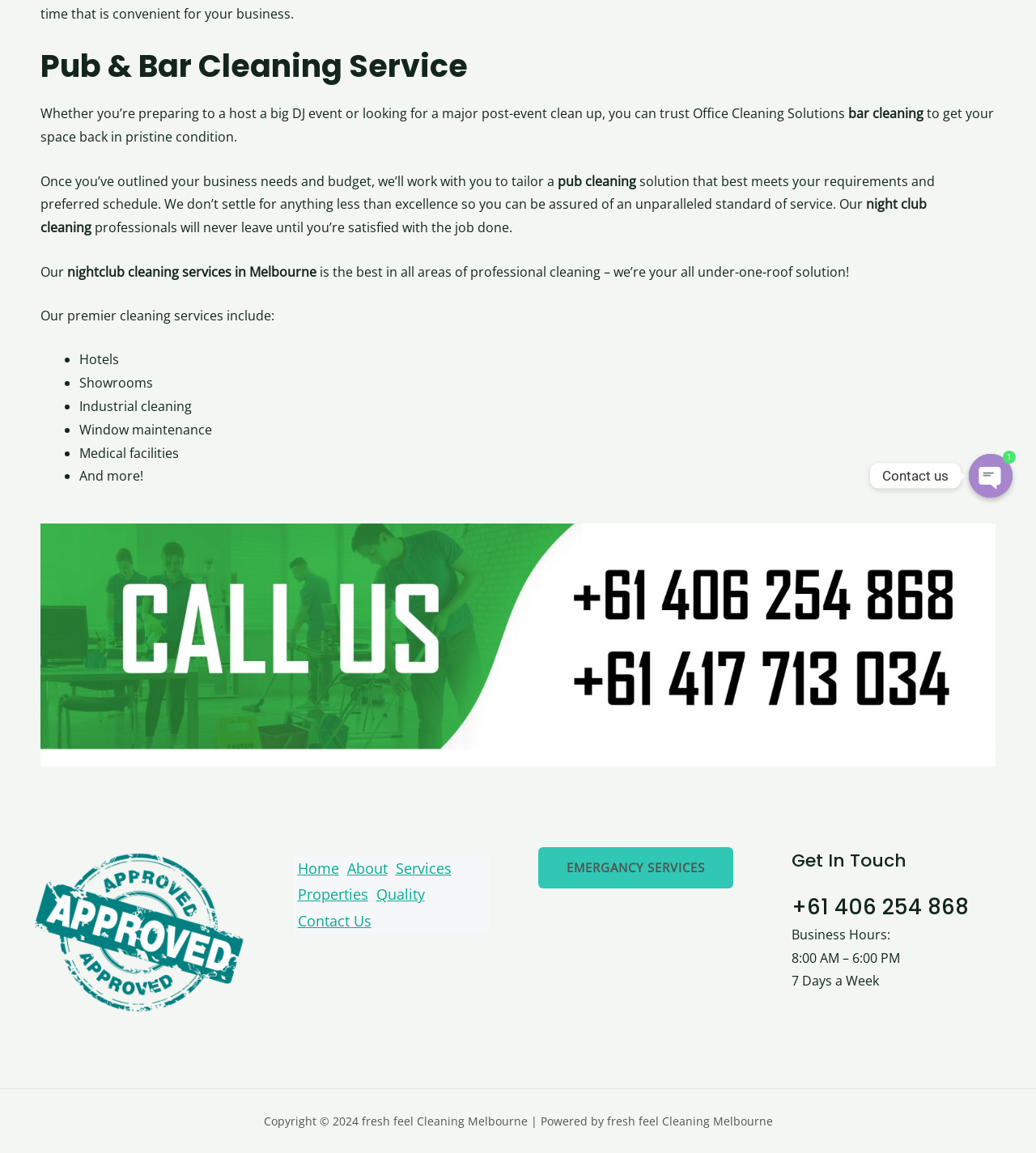Using the provided element description: "From the President", identify the bounding box coordinates. The coordinates should be four floats between 0 and 1 in the order [left, top, right, bottom].

None